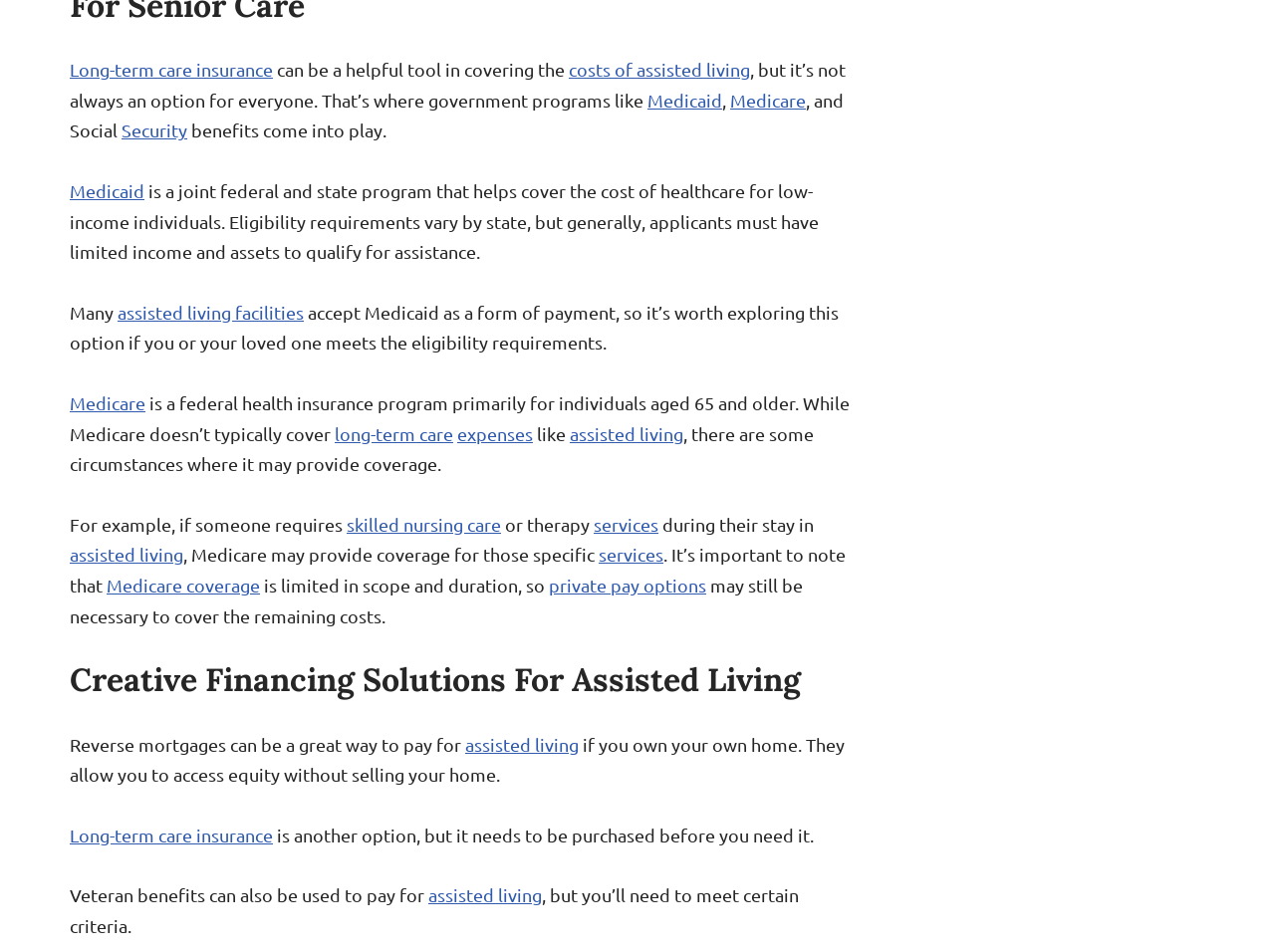Please provide the bounding box coordinates for the element that needs to be clicked to perform the instruction: "Discover how Medicare covers skilled nursing care". The coordinates must consist of four float numbers between 0 and 1, formatted as [left, top, right, bottom].

[0.272, 0.54, 0.393, 0.561]